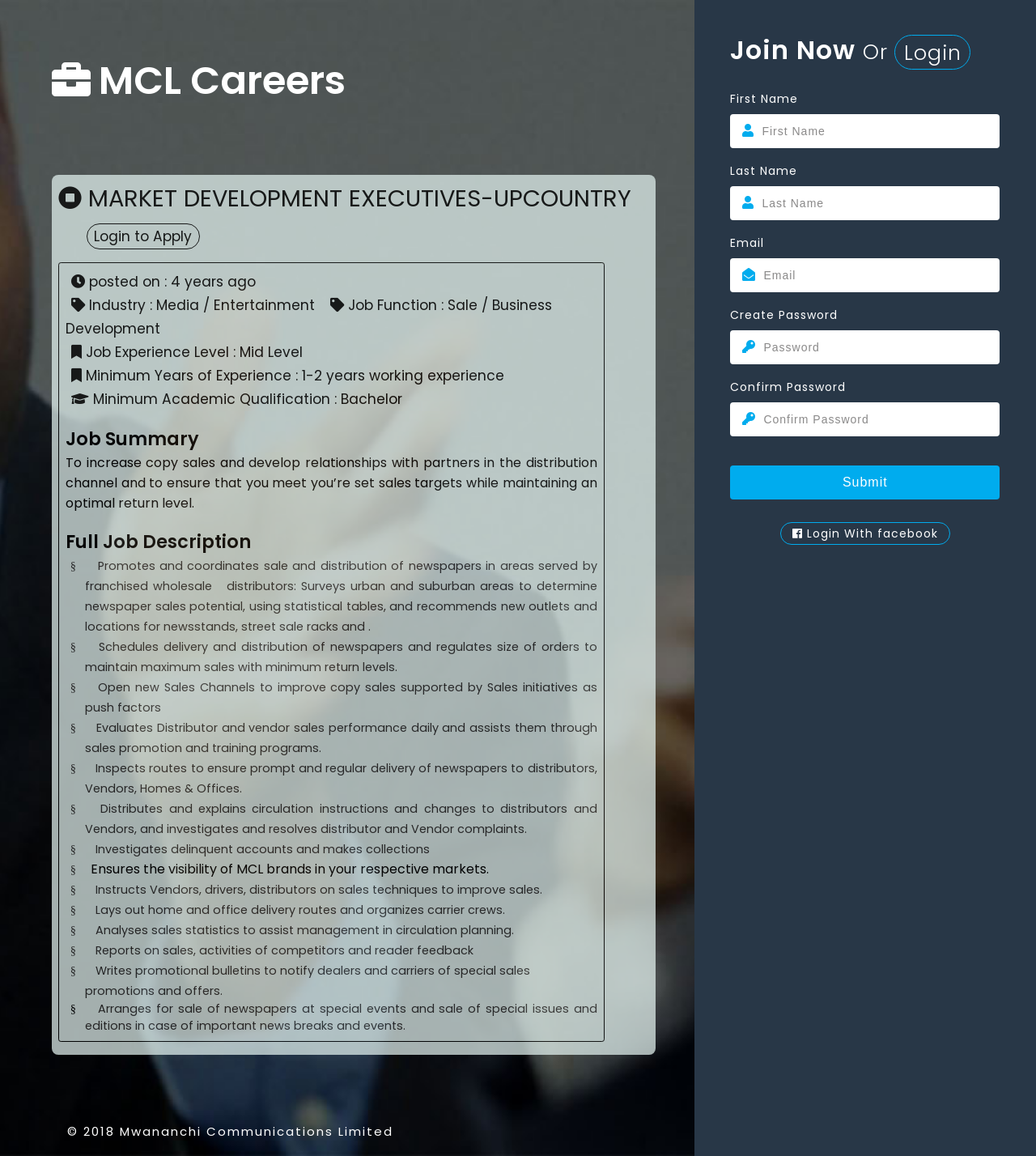Respond to the following question with a brief word or phrase:
What is the company name that owns the website?

Mwananchi Communications Limited